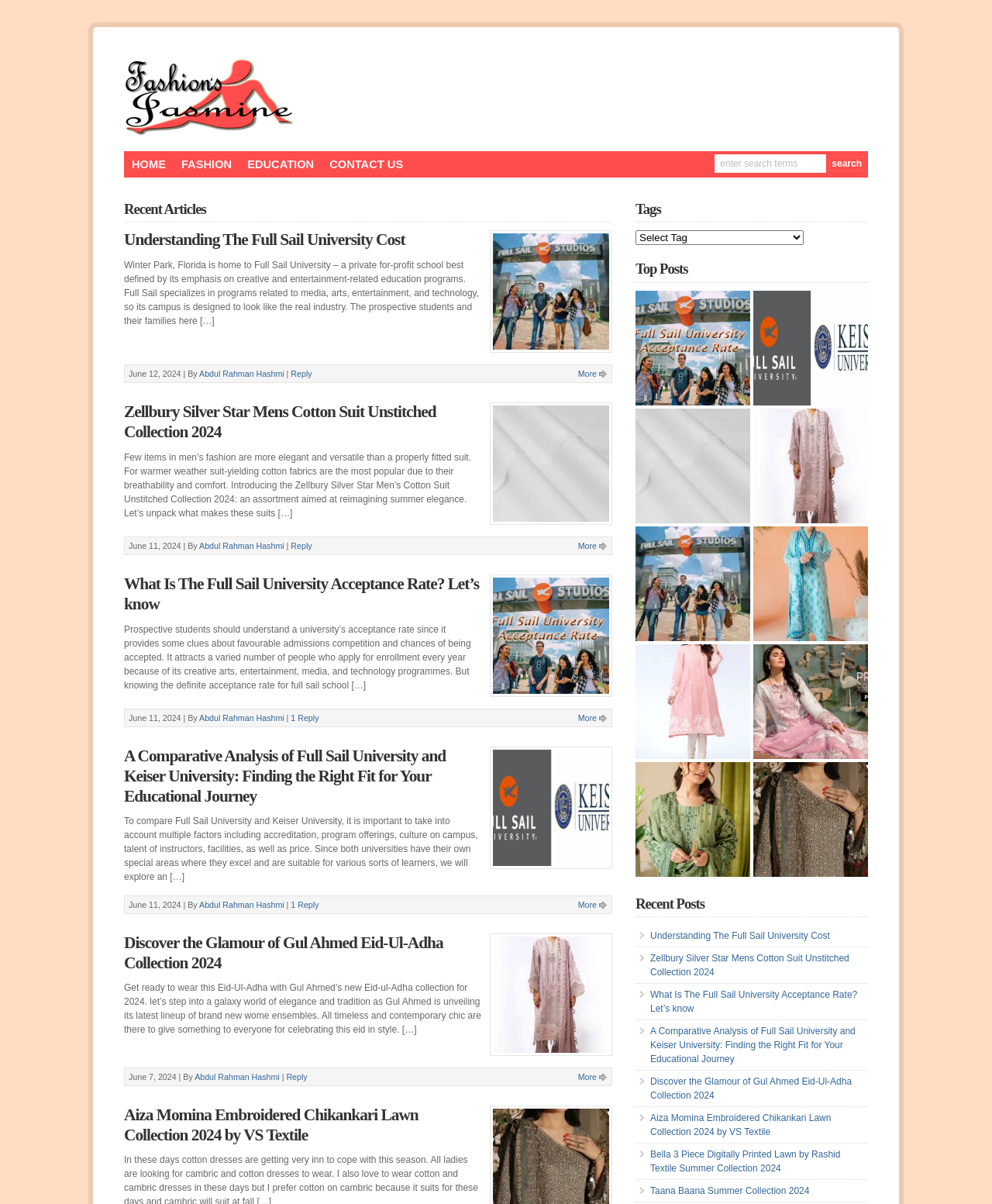Identify the bounding box coordinates for the element that needs to be clicked to fulfill this instruction: "search for something". Provide the coordinates in the format of four float numbers between 0 and 1: [left, top, right, bottom].

[0.721, 0.128, 0.833, 0.144]